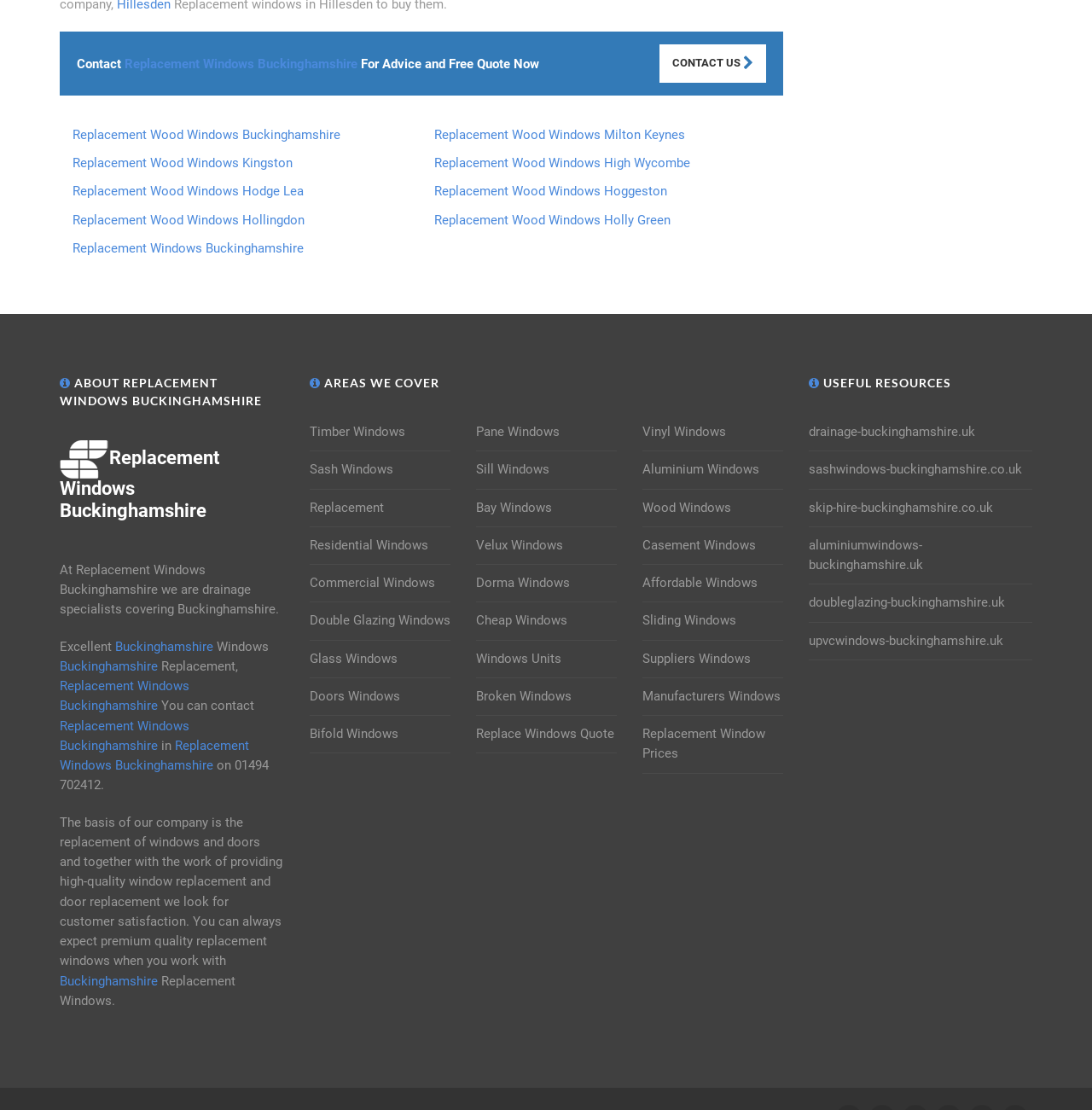Determine the bounding box coordinates for the area that should be clicked to carry out the following instruction: "Click on CONTACT US".

[0.604, 0.04, 0.701, 0.074]